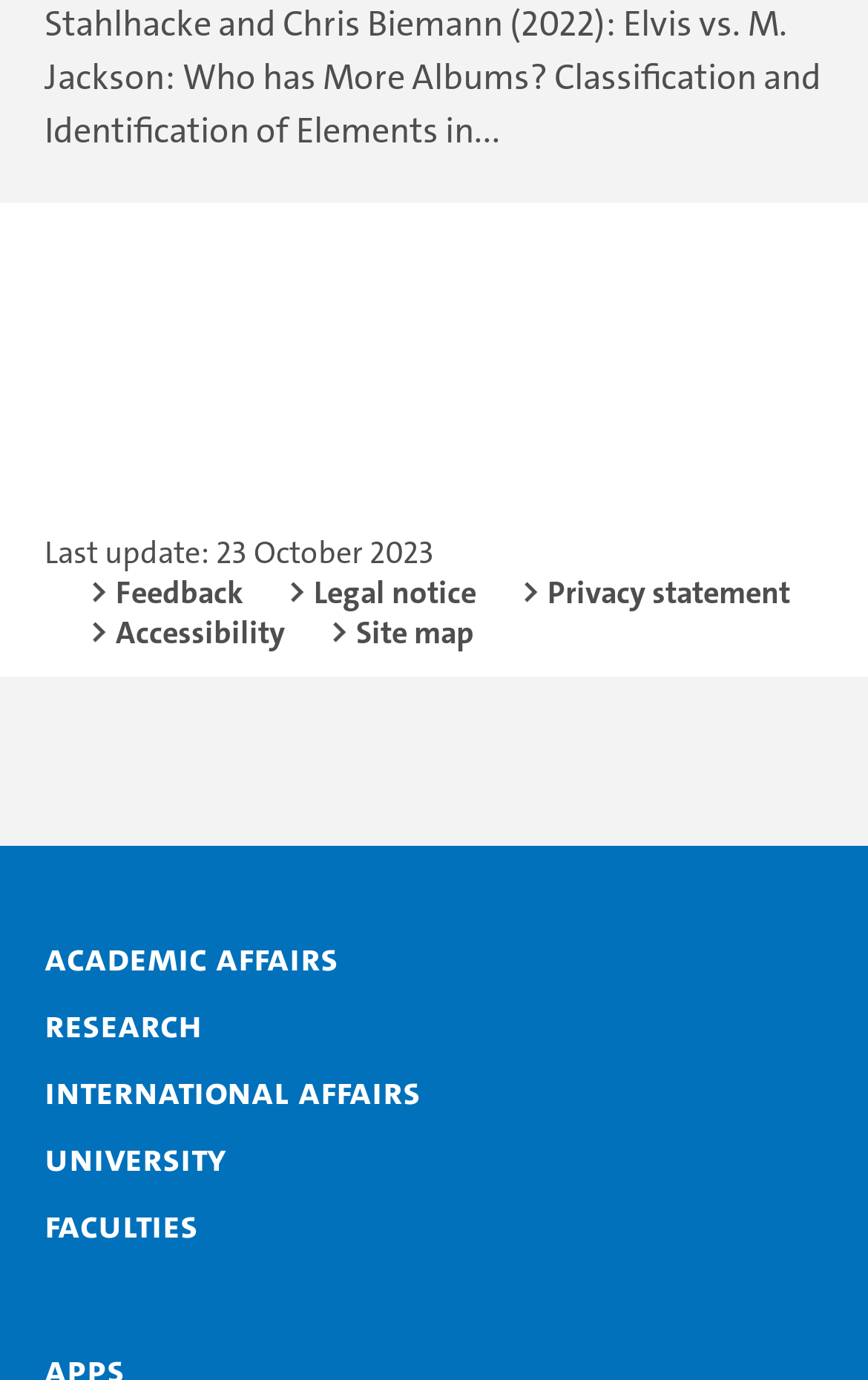Based on the element description: "Privacy statement", identify the UI element and provide its bounding box coordinates. Use four float numbers between 0 and 1, [left, top, right, bottom].

[0.6, 0.415, 0.91, 0.444]